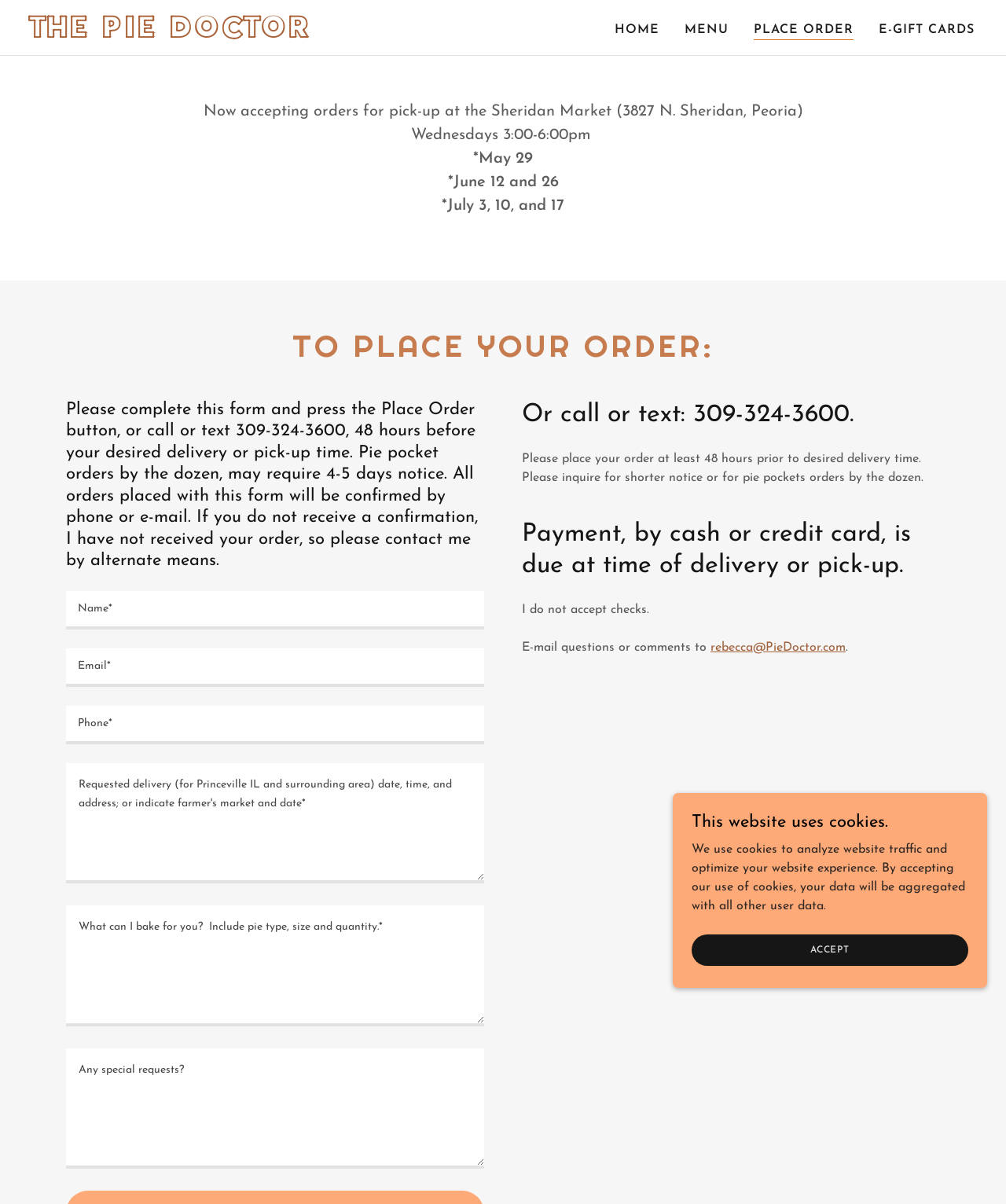Please find the bounding box coordinates of the clickable region needed to complete the following instruction: "Click the PLACE ORDER button". The bounding box coordinates must consist of four float numbers between 0 and 1, i.e., [left, top, right, bottom].

[0.749, 0.017, 0.848, 0.033]